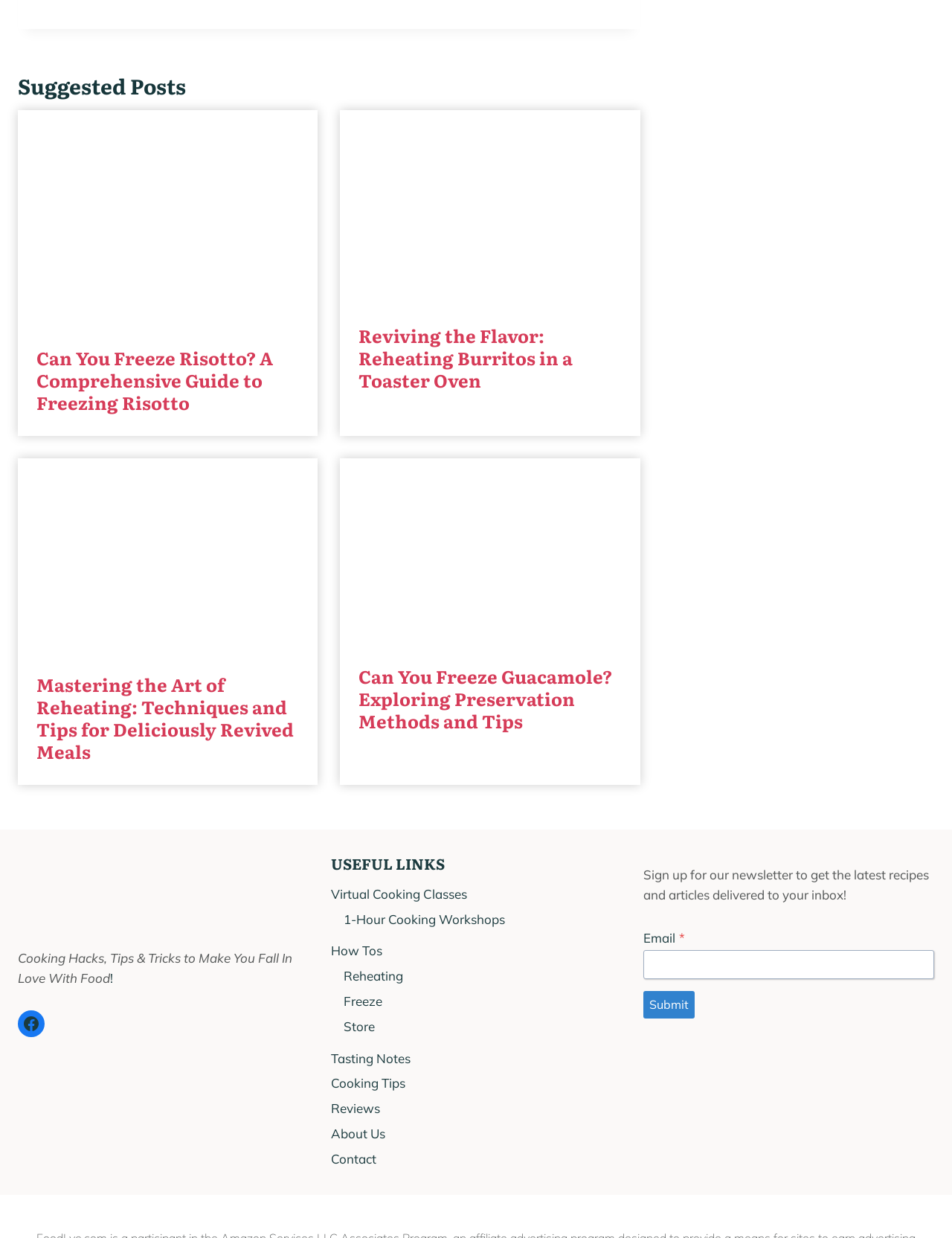Please specify the bounding box coordinates of the area that should be clicked to accomplish the following instruction: "Enter email address in the newsletter subscription field". The coordinates should consist of four float numbers between 0 and 1, i.e., [left, top, right, bottom].

[0.676, 0.767, 0.981, 0.791]